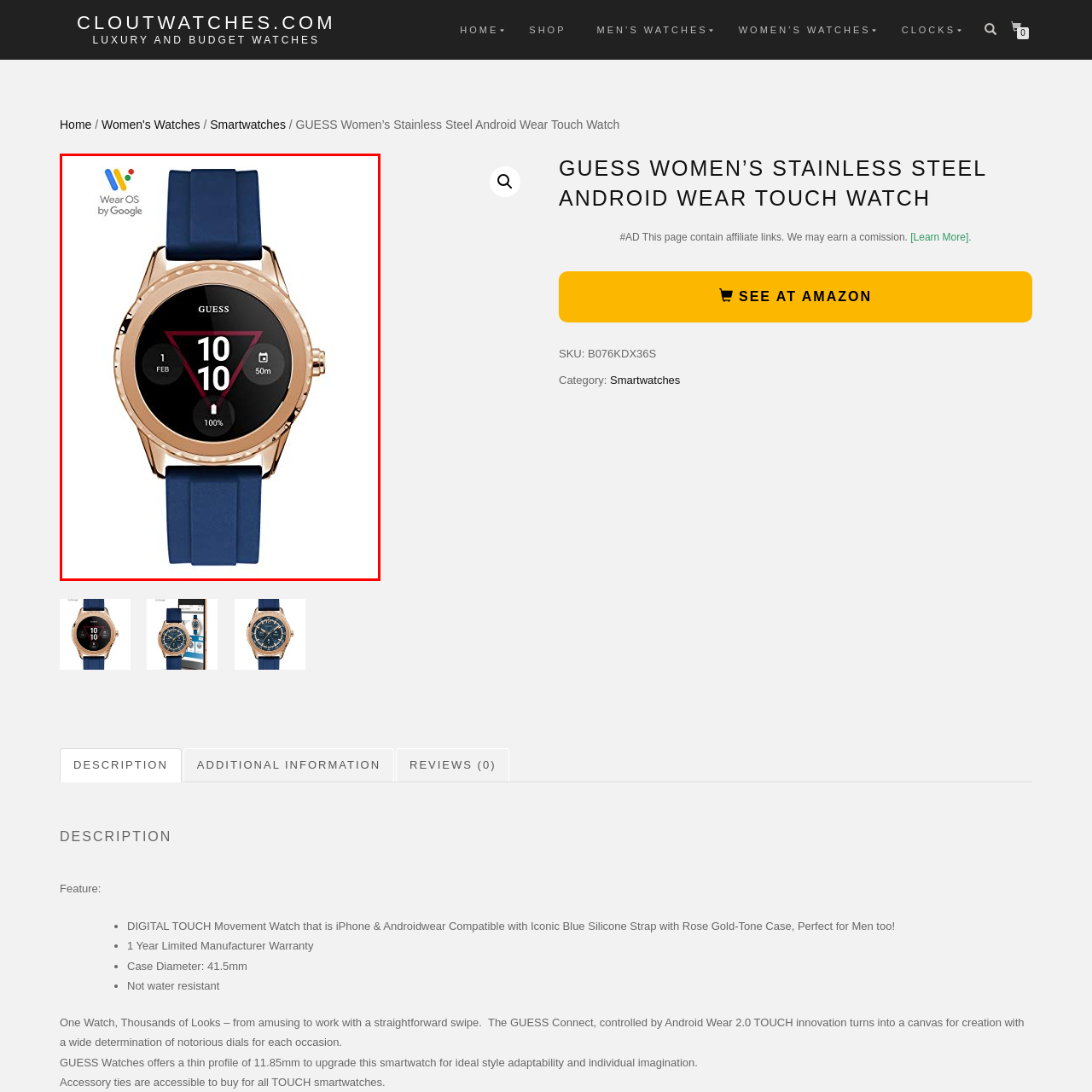Explain comprehensively what is shown in the image marked by the red outline.

This image showcases the GUESS Women's Stainless Steel Android Wear Touch Watch, an elegant smartwatch featuring a striking design. The watch is set against a sleek black background with a prominent rose gold-tone case that beautifully contrasts with its iconic blue silicone strap. The watch face displays bold numerals, ensuring optimal readability, alongside functional elements such as date and battery indicators. The smartwatch operates on Wear OS by Google, highlighting its compatibility with both Android and iPhone devices. With a case diameter of 41.5mm and a thin profile of 11.85mm, it seamlessly combines style and functionality, making it suitable for various occasions, from casual to professional settings. Ideal for those who appreciate modern technology fused with fashion, this timepiece represents versatility and chic sophistication.